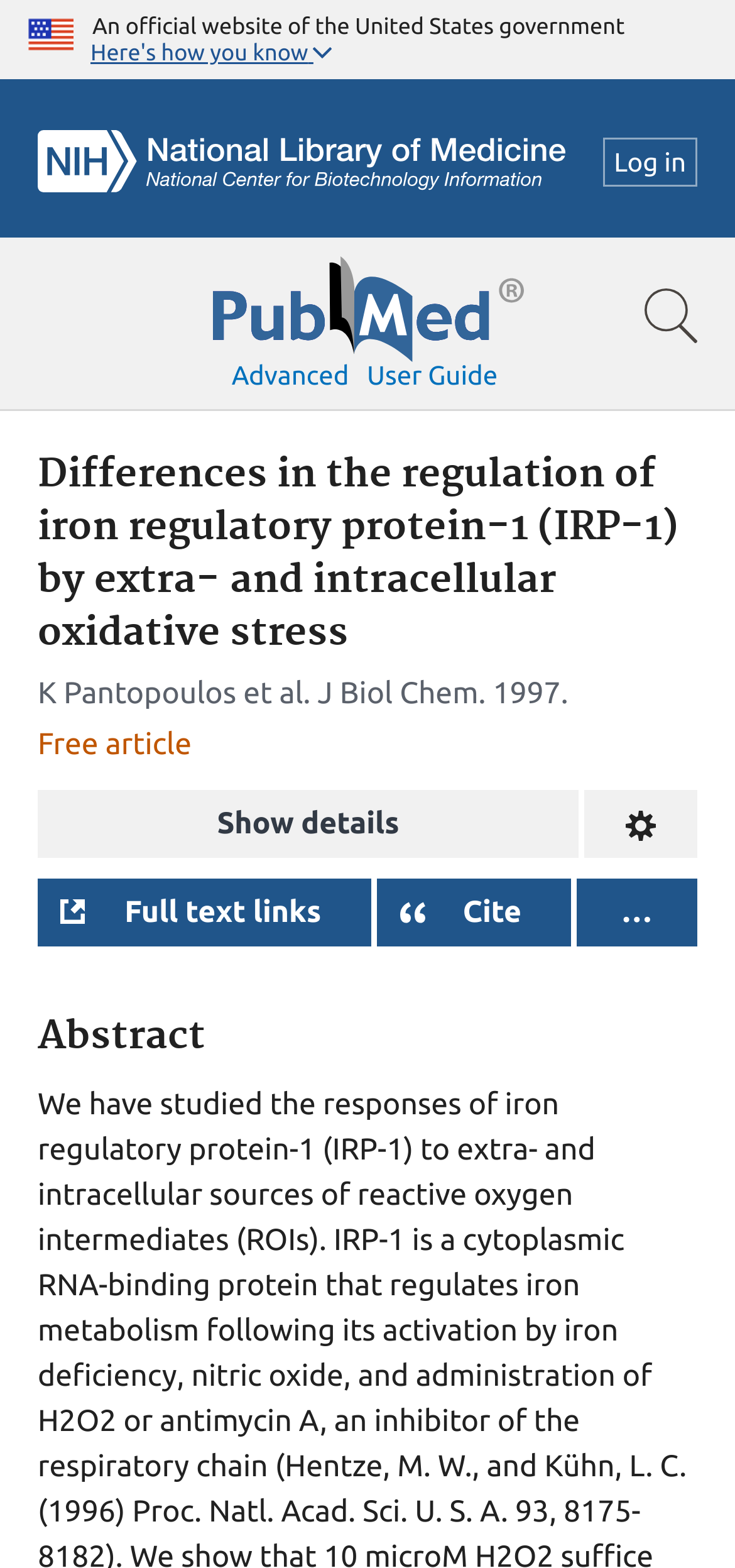Please identify the bounding box coordinates of the area I need to click to accomplish the following instruction: "View the full article details".

[0.051, 0.504, 0.787, 0.547]